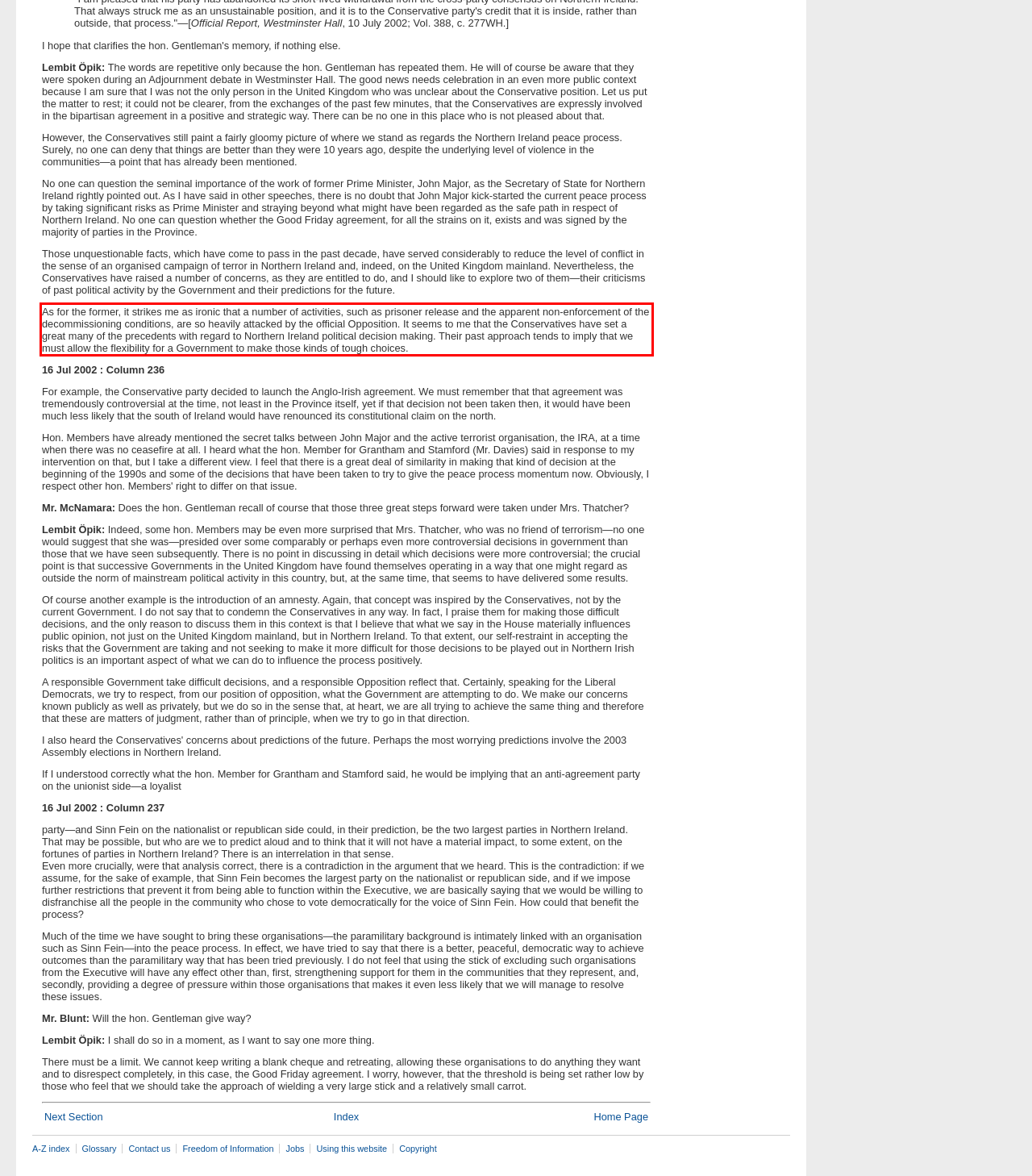Examine the webpage screenshot, find the red bounding box, and extract the text content within this marked area.

As for the former, it strikes me as ironic that a number of activities, such as prisoner release and the apparent non-enforcement of the decommissioning conditions, are so heavily attacked by the official Opposition. It seems to me that the Conservatives have set a great many of the precedents with regard to Northern Ireland political decision making. Their past approach tends to imply that we must allow the flexibility for a Government to make those kinds of tough choices.